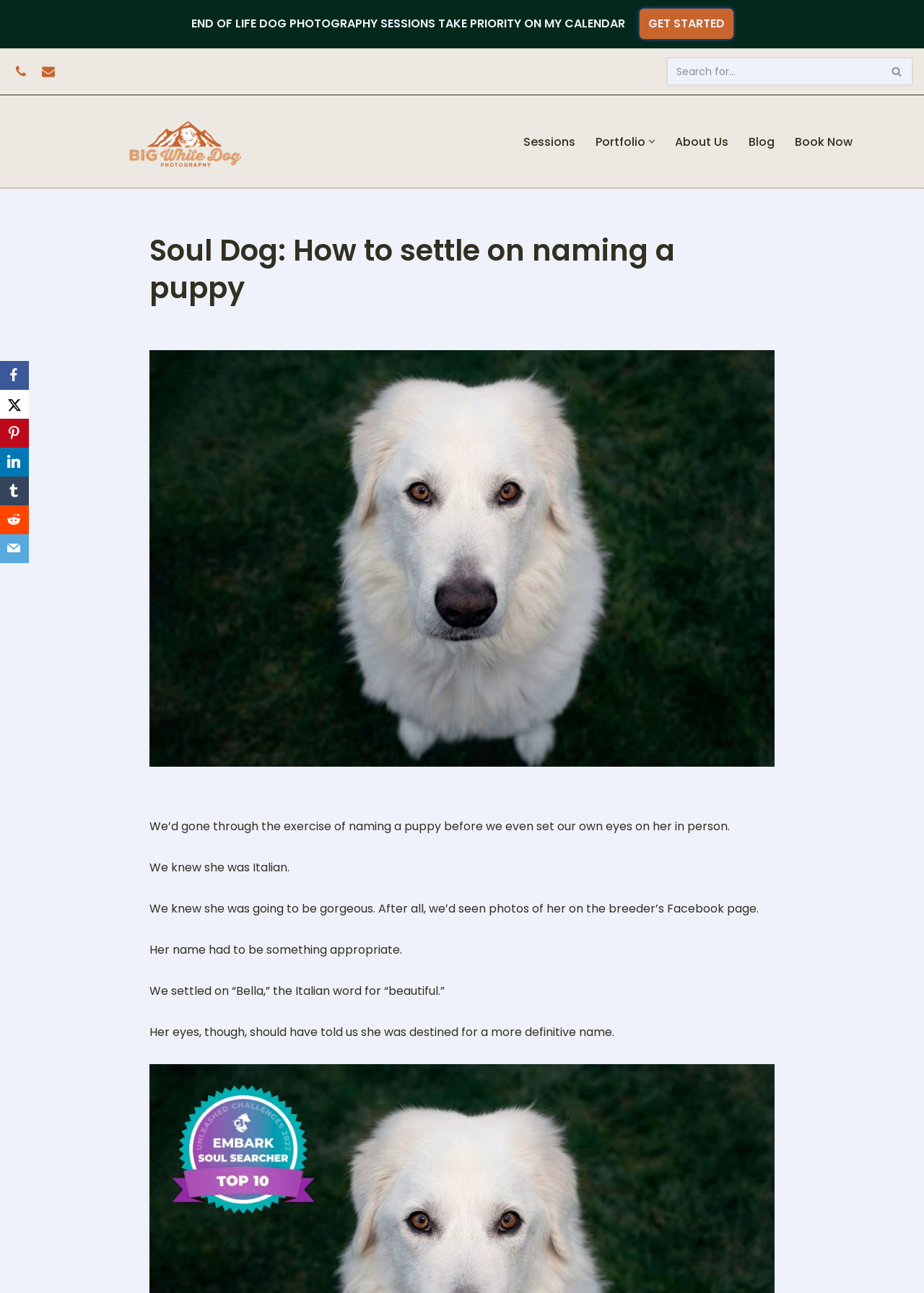Locate the coordinates of the bounding box for the clickable region that fulfills this instruction: "Visit 'Sessions'".

[0.566, 0.102, 0.623, 0.117]